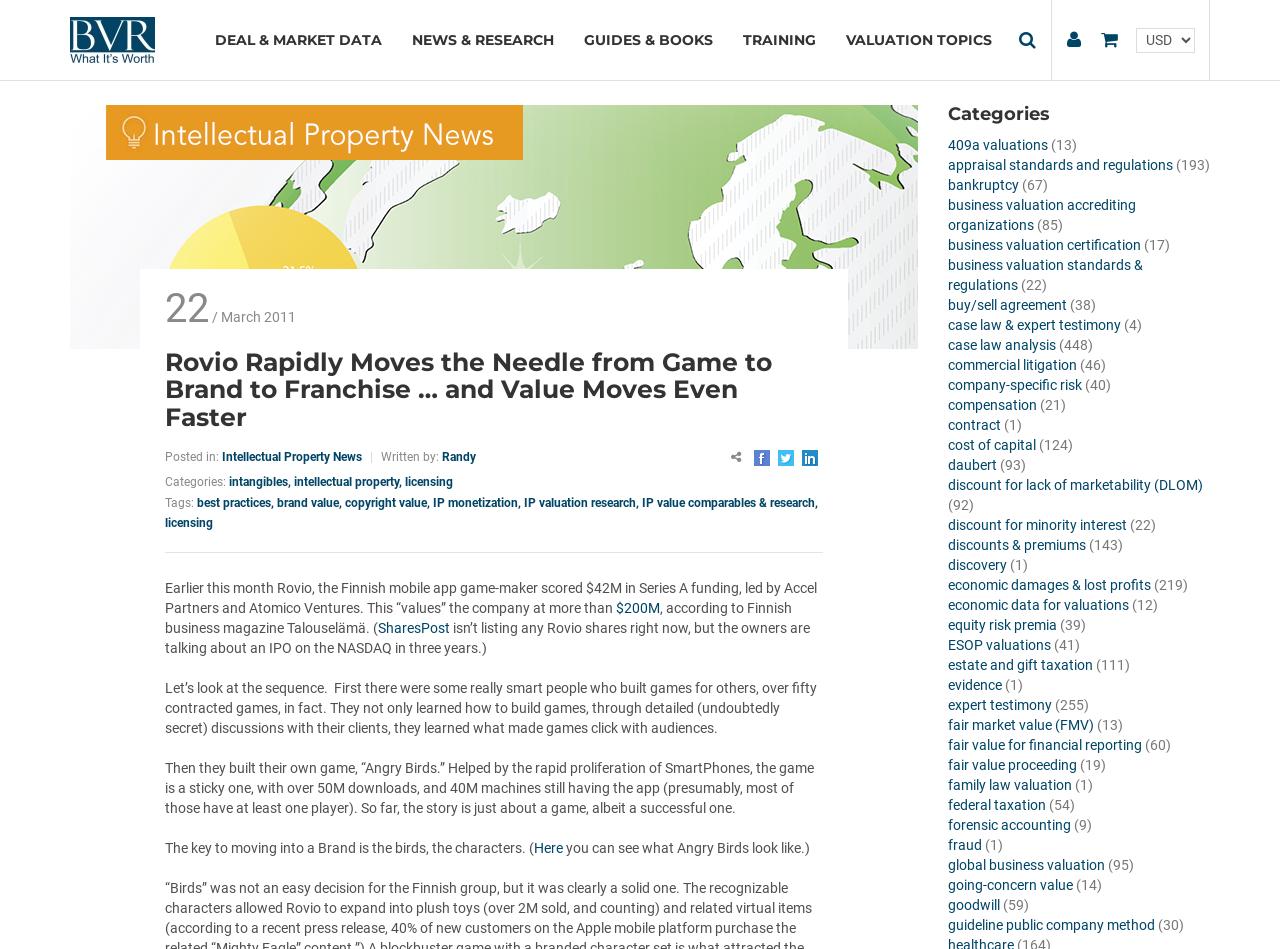Determine the bounding box coordinates of the target area to click to execute the following instruction: "Search."

[0.787, 0.0, 0.821, 0.084]